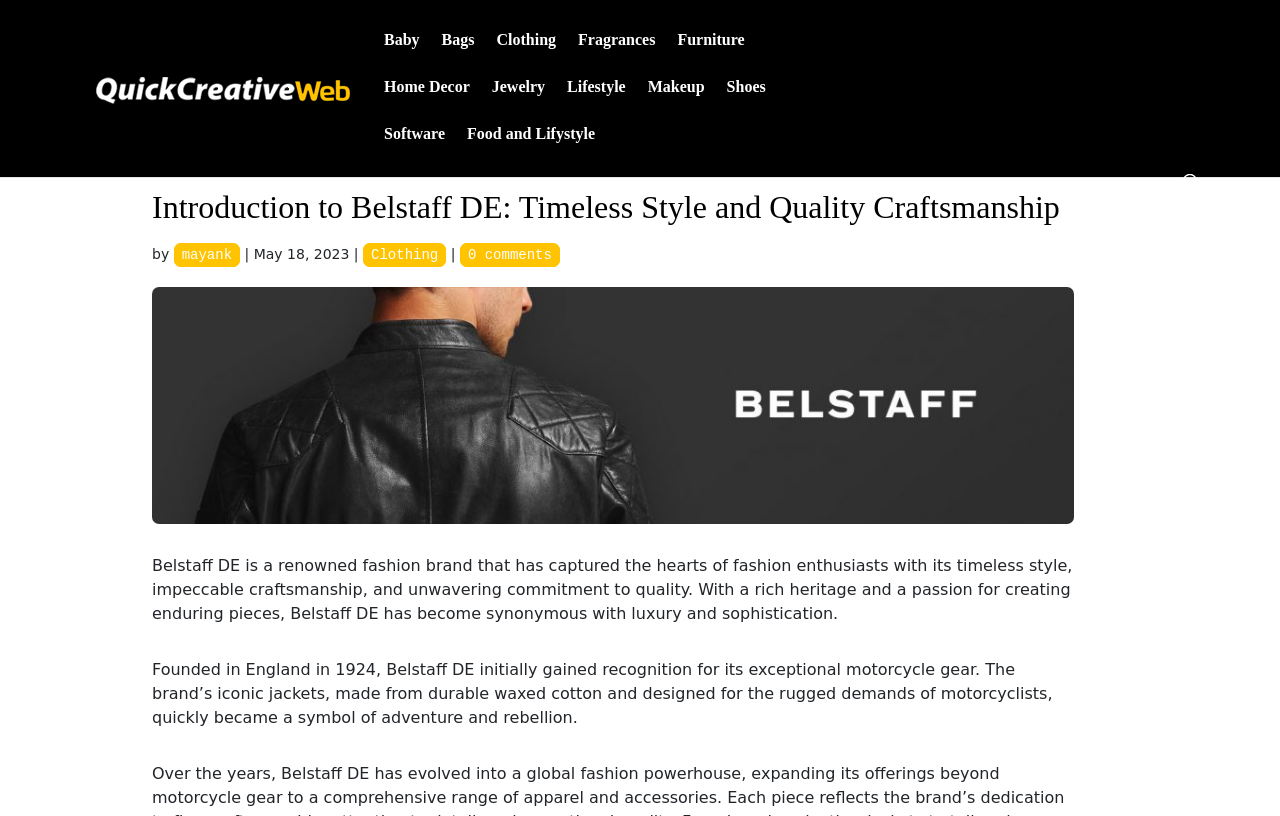What is the material used for Belstaff DE's iconic jackets?
Refer to the screenshot and deliver a thorough answer to the question presented.

The webpage mentions that Belstaff DE's iconic jackets, made from durable waxed cotton, were designed for the rugged demands of motorcyclists and quickly became a symbol of adventure and rebellion.